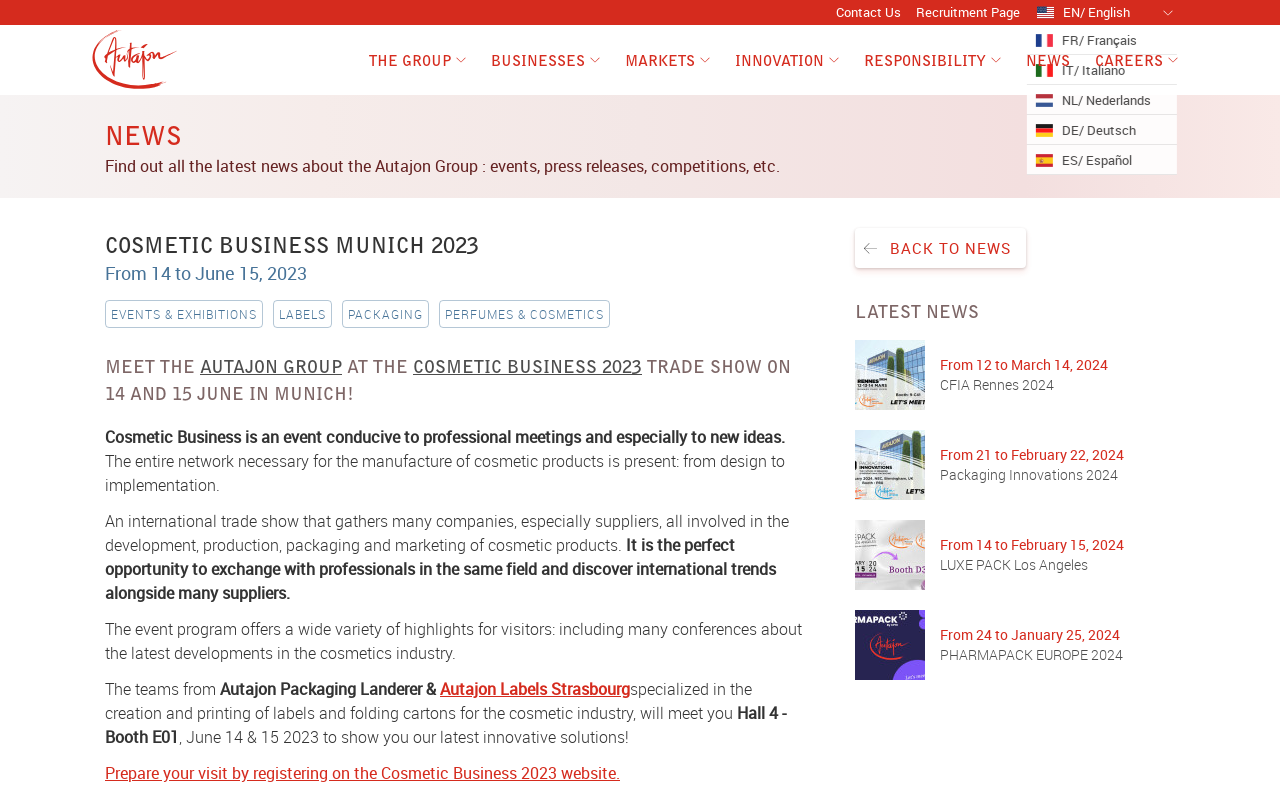Identify the bounding box coordinates of the part that should be clicked to carry out this instruction: "Click on Contact Us".

[0.647, 0.0, 0.71, 0.032]